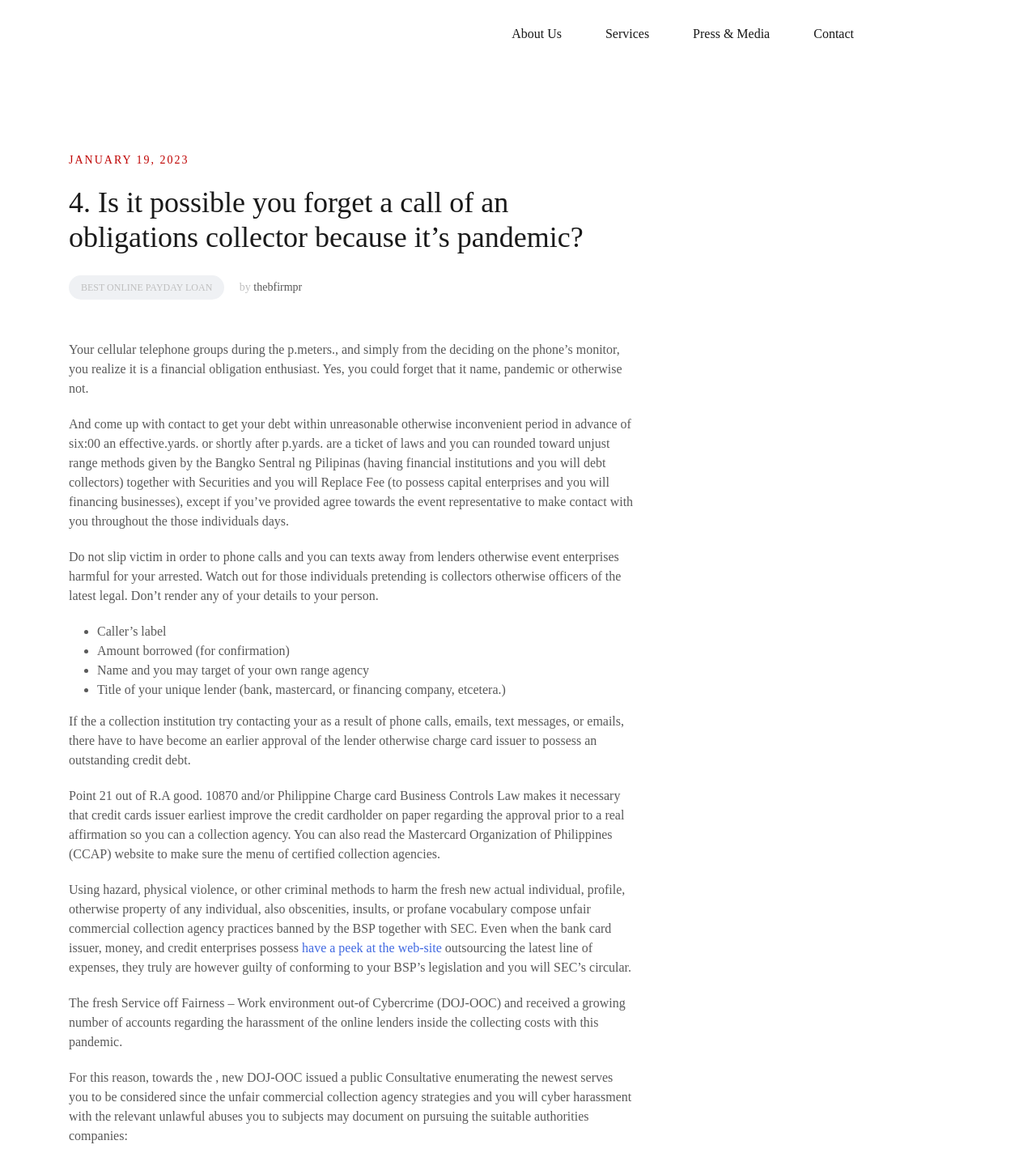What is the consequence of using violence or threats in debt collection?
Kindly give a detailed and elaborate answer to the question.

The article states that using violence, threats, or other criminal methods to harm an individual's physical person, property, or reputation is considered an unfair collection practice and is illegal. Debt collectors who engage in such behavior can face legal consequences.